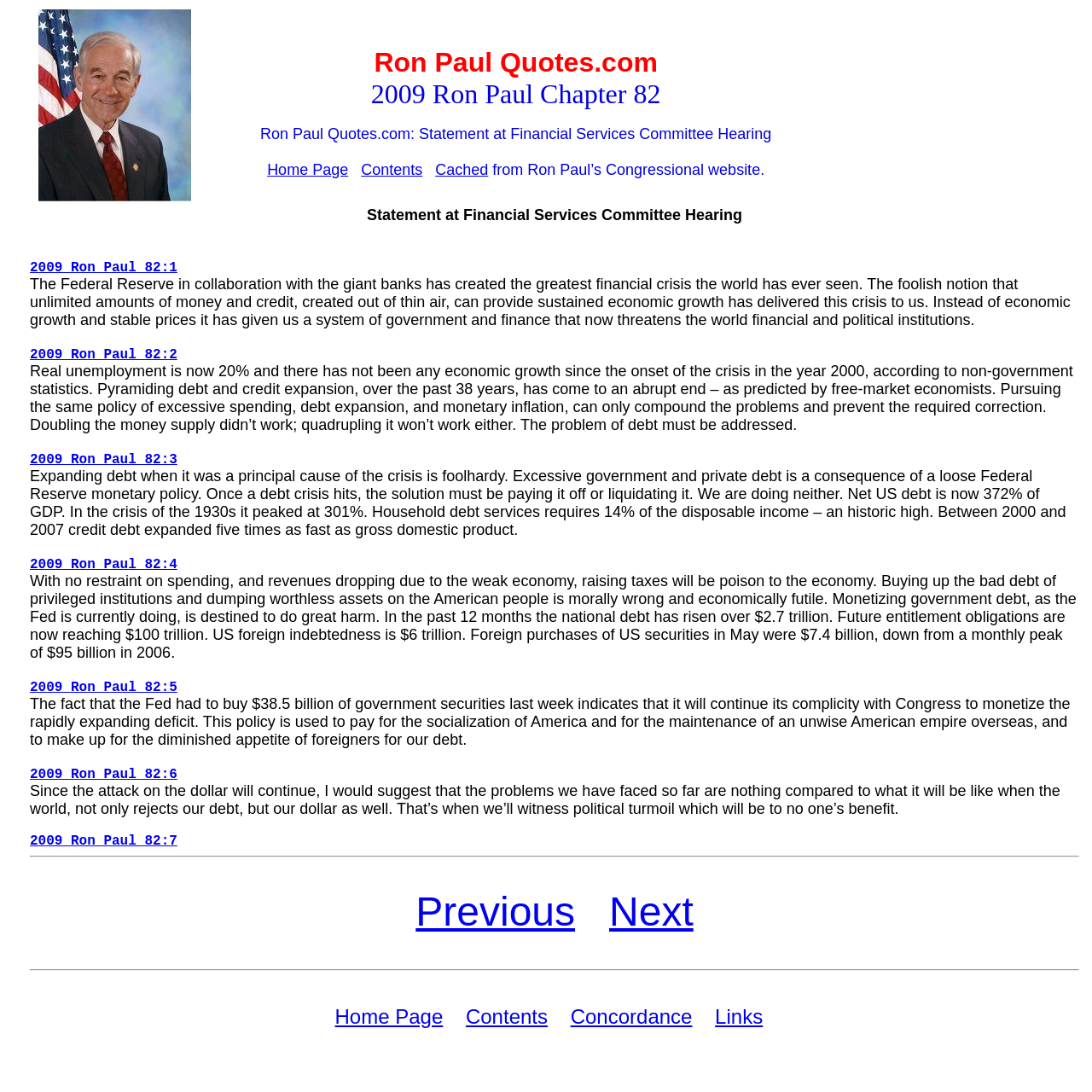Please identify the bounding box coordinates of the element that needs to be clicked to perform the following instruction: "Click the 'Home Page' link".

[0.245, 0.148, 0.319, 0.163]